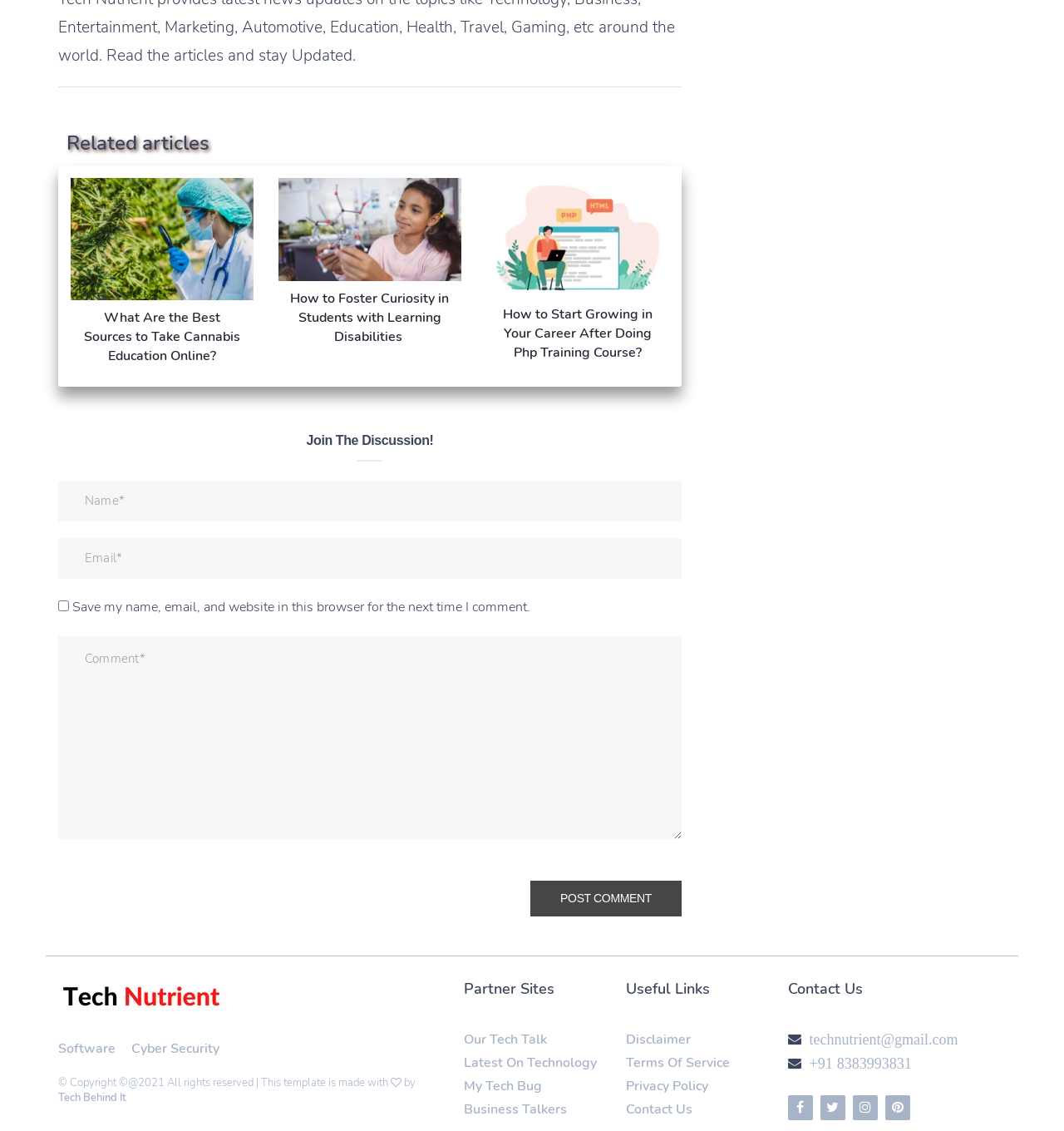Could you specify the bounding box coordinates for the clickable section to complete the following instruction: "Enter your name in the 'Name*' textbox"?

[0.055, 0.425, 0.641, 0.461]